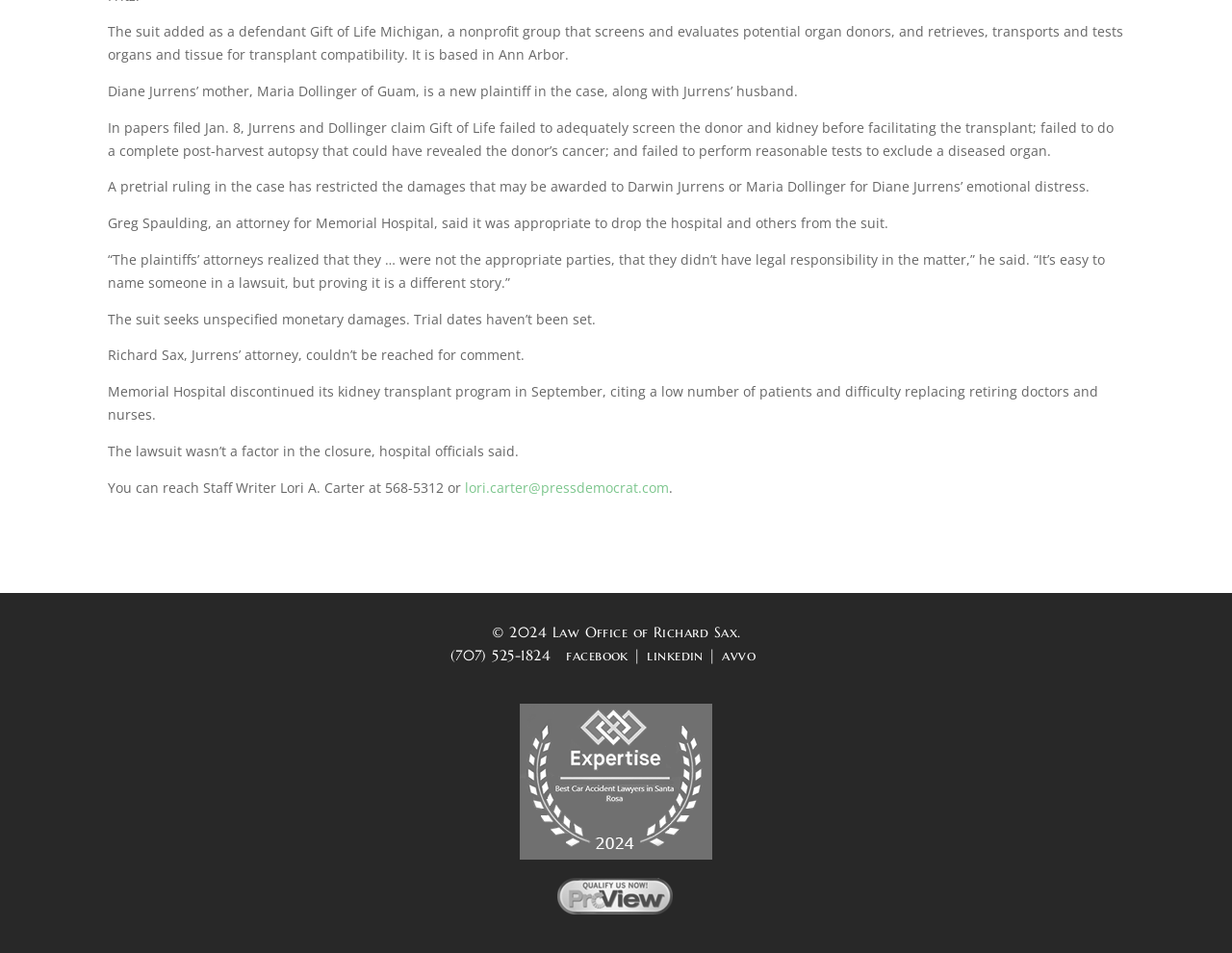Identify the bounding box for the UI element described as: "title="The Blue Book"". The coordinates should be four float numbers between 0 and 1, i.e., [left, top, right, bottom].

[0.1, 0.917, 0.9, 0.965]